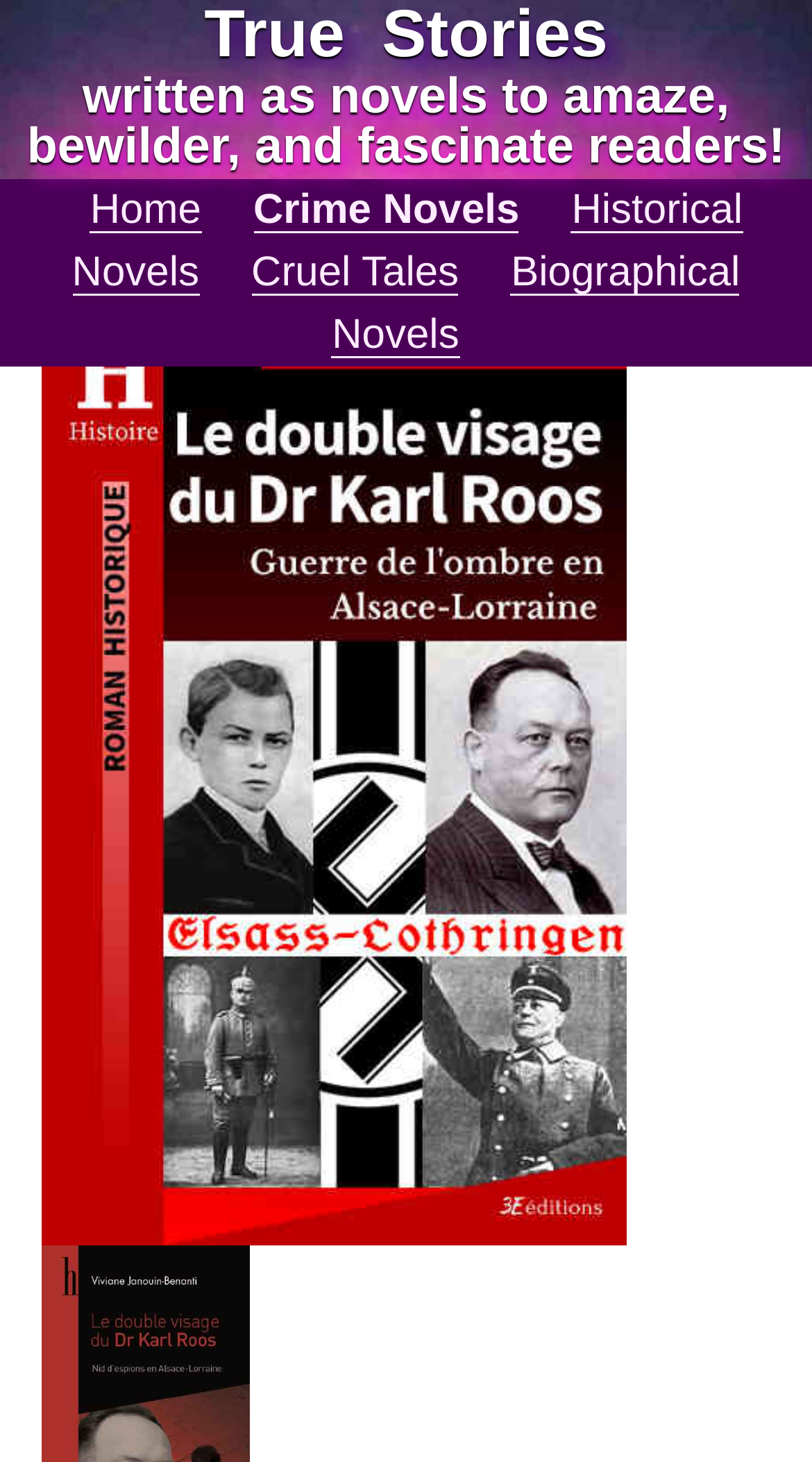Explain in detail what is displayed on the webpage.

The webpage appears to be a literary website, specifically focused on a novel about Dr. Karl Roos. At the top of the page, there is a heading that reads "written as novels to amaze, bewilder, and fascinate readers!" This heading spans the entire width of the page.

Below the heading, there are five links arranged horizontally, taking up about half of the page's width. From left to right, the links are labeled "Home", "Crime Novels", "Historical Novels", "Cruel Tales", and "Biographical Novels". The "Historical Novels" link is slightly wider than the others.

Under the "Biographical Novels" link, there is a sub-link labeled "Le double visage du Dr Karl Roos", which is positioned about one-quarter of the way down the page. This sub-link is accompanied by an image with the same title, which takes up a significant portion of the page's width and height, stretching from the top-left to the bottom-right of the sub-link.

The overall content of the webpage suggests that it is promoting a novel about Dr. Karl Roos, with links to other related categories and a prominent image of the book cover.